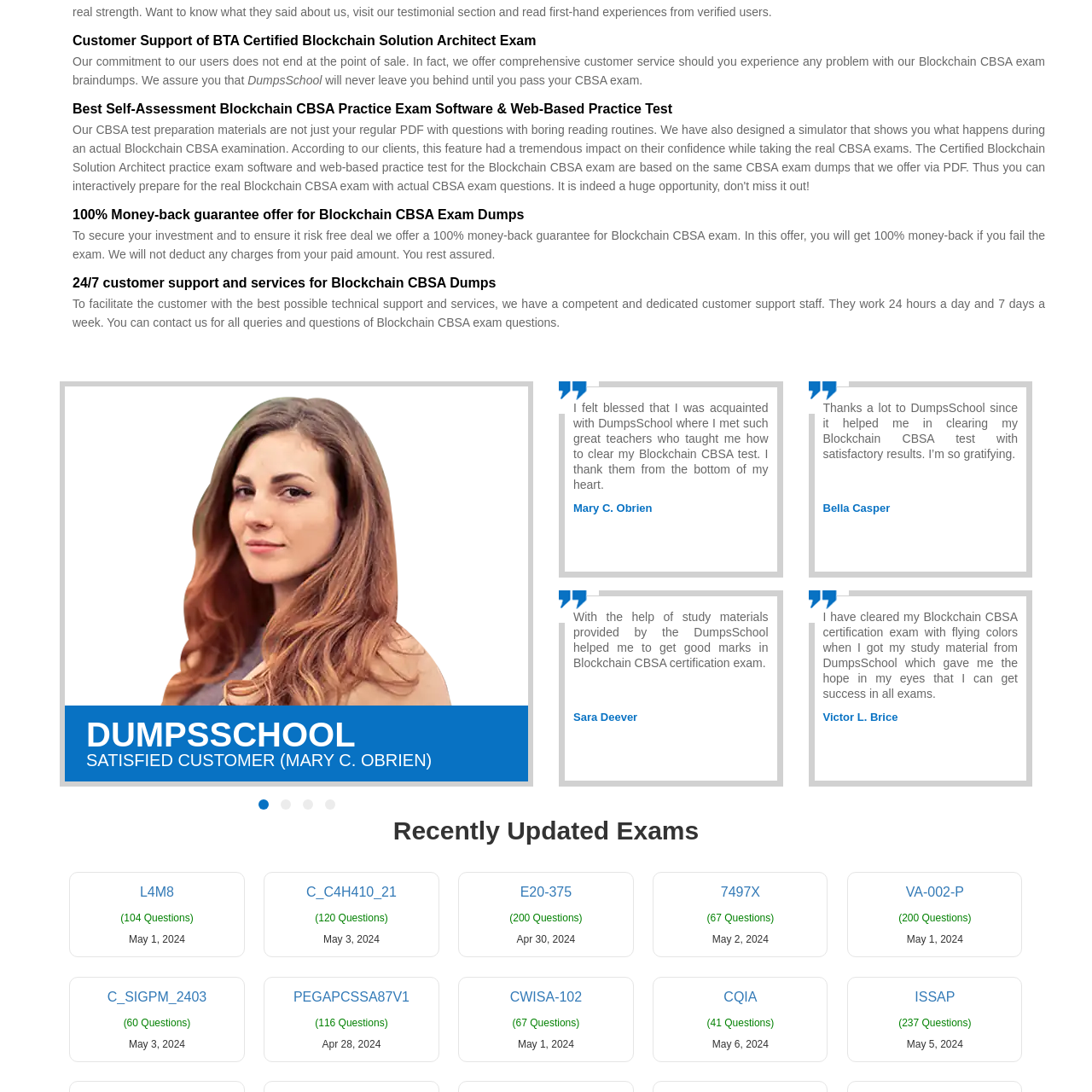Concentrate on the image inside the red border and answer the question in one word or phrase: 
What do the testimonials emphasize about DumpsSchool?

effectiveness of study materials and supportive environment